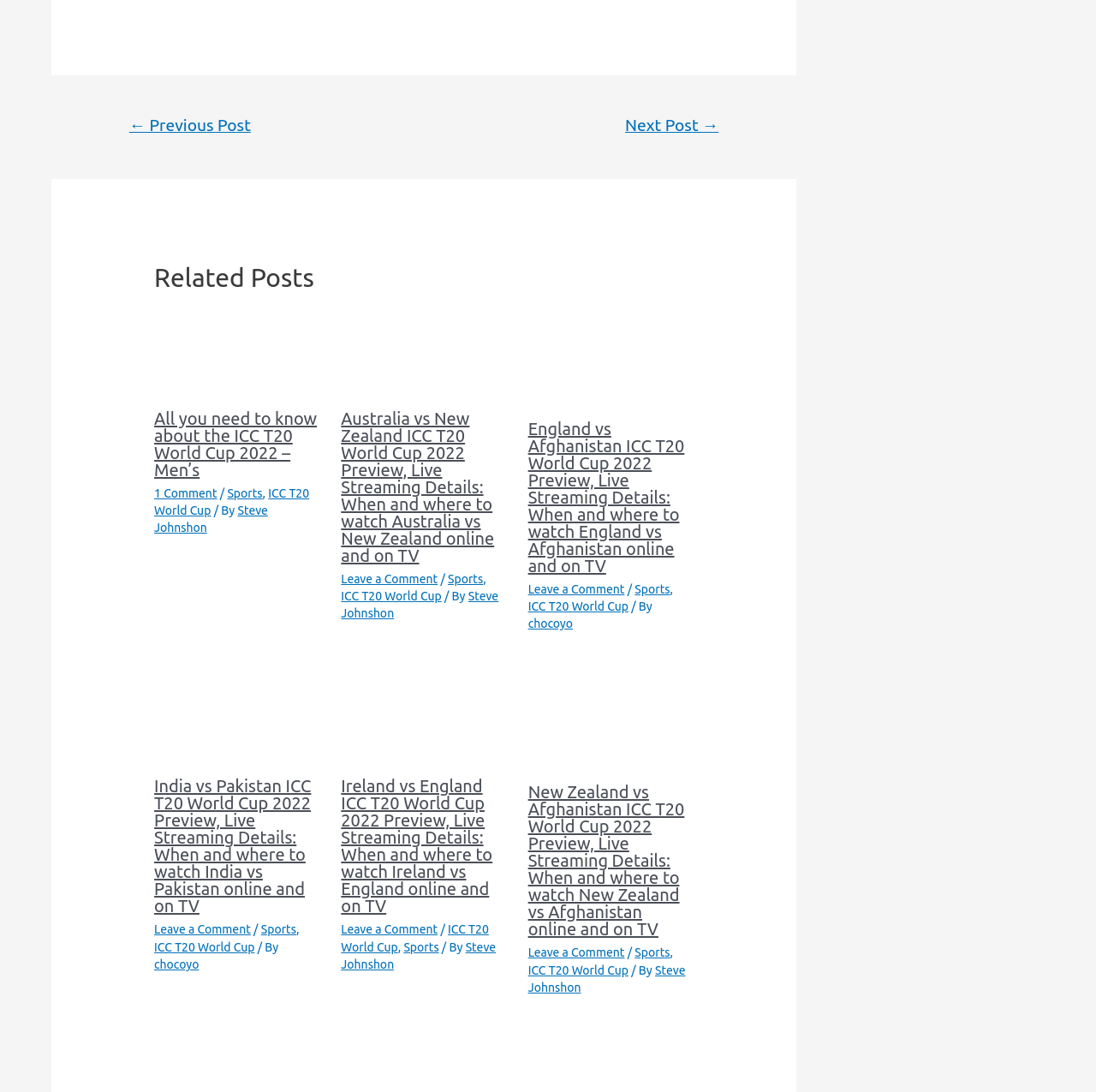Please identify the bounding box coordinates of the clickable element to fulfill the following instruction: "Click on the '← Previous Post' link". The coordinates should be four float numbers between 0 and 1, i.e., [left, top, right, bottom].

[0.095, 0.099, 0.251, 0.134]